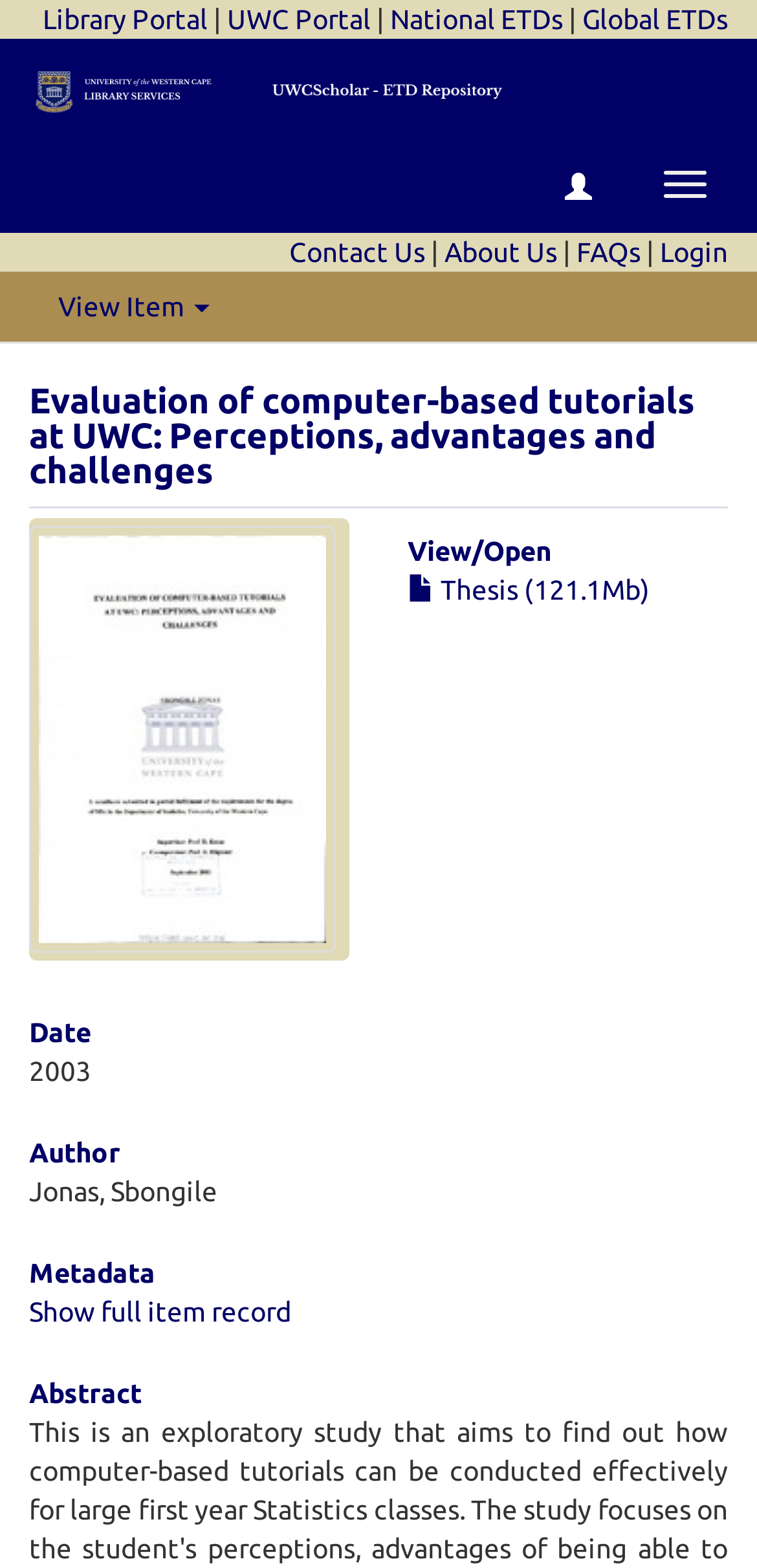Determine the bounding box coordinates of the area to click in order to meet this instruction: "Show full item record".

[0.038, 0.826, 0.385, 0.846]